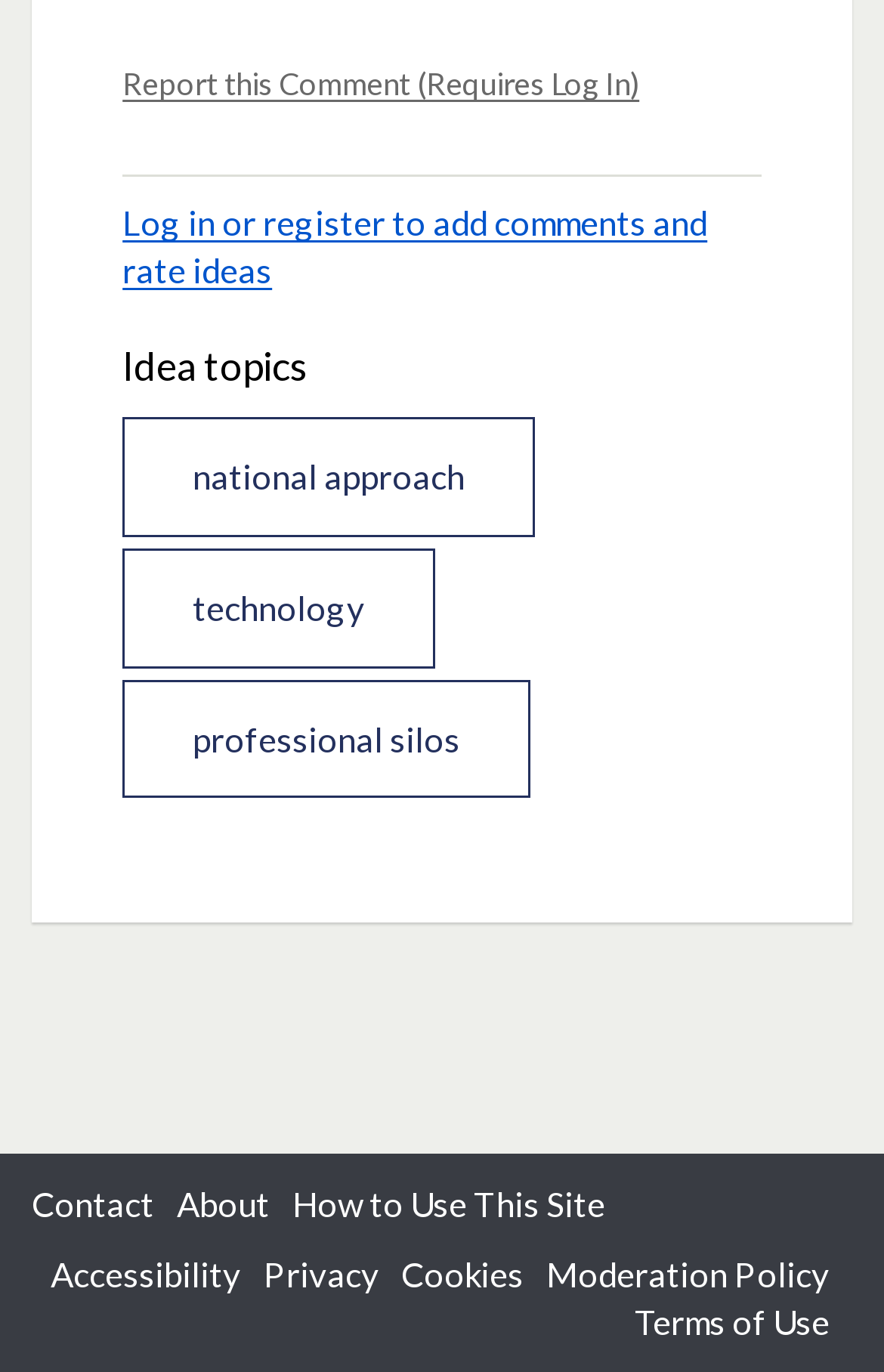Please locate the bounding box coordinates for the element that should be clicked to achieve the following instruction: "Contact us". Ensure the coordinates are given as four float numbers between 0 and 1, i.e., [left, top, right, bottom].

[0.036, 0.862, 0.175, 0.892]